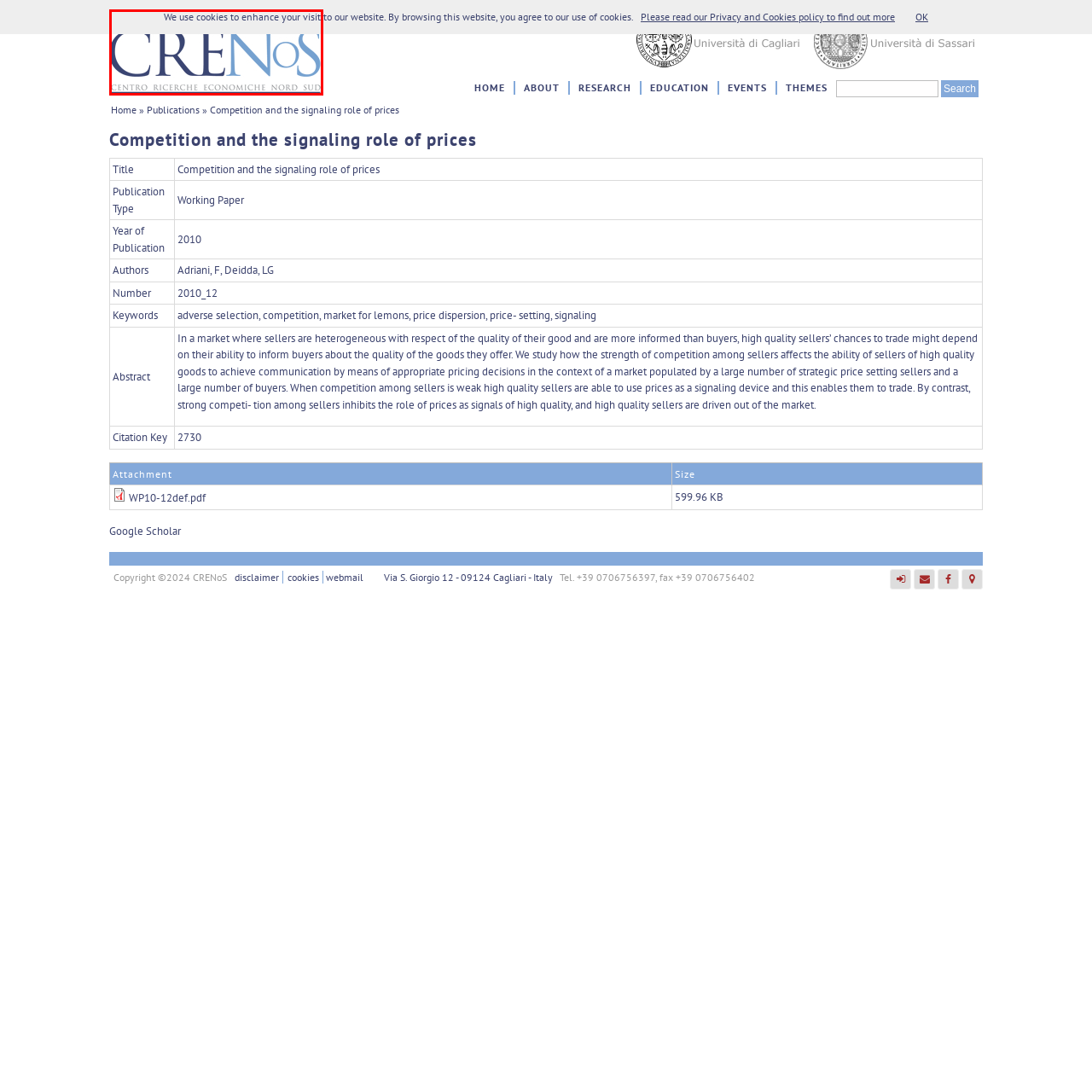What is the color of 'NoS' in the logo?
Please carefully analyze the image highlighted by the red bounding box and give a thorough response based on the visual information contained within that section.

The logo prominently displays the name 'CRENoS' in a stylized font, with 'CRE' in bold black and 'NoS' in a light blue color, indicating a clear distinction between the two parts of the name.